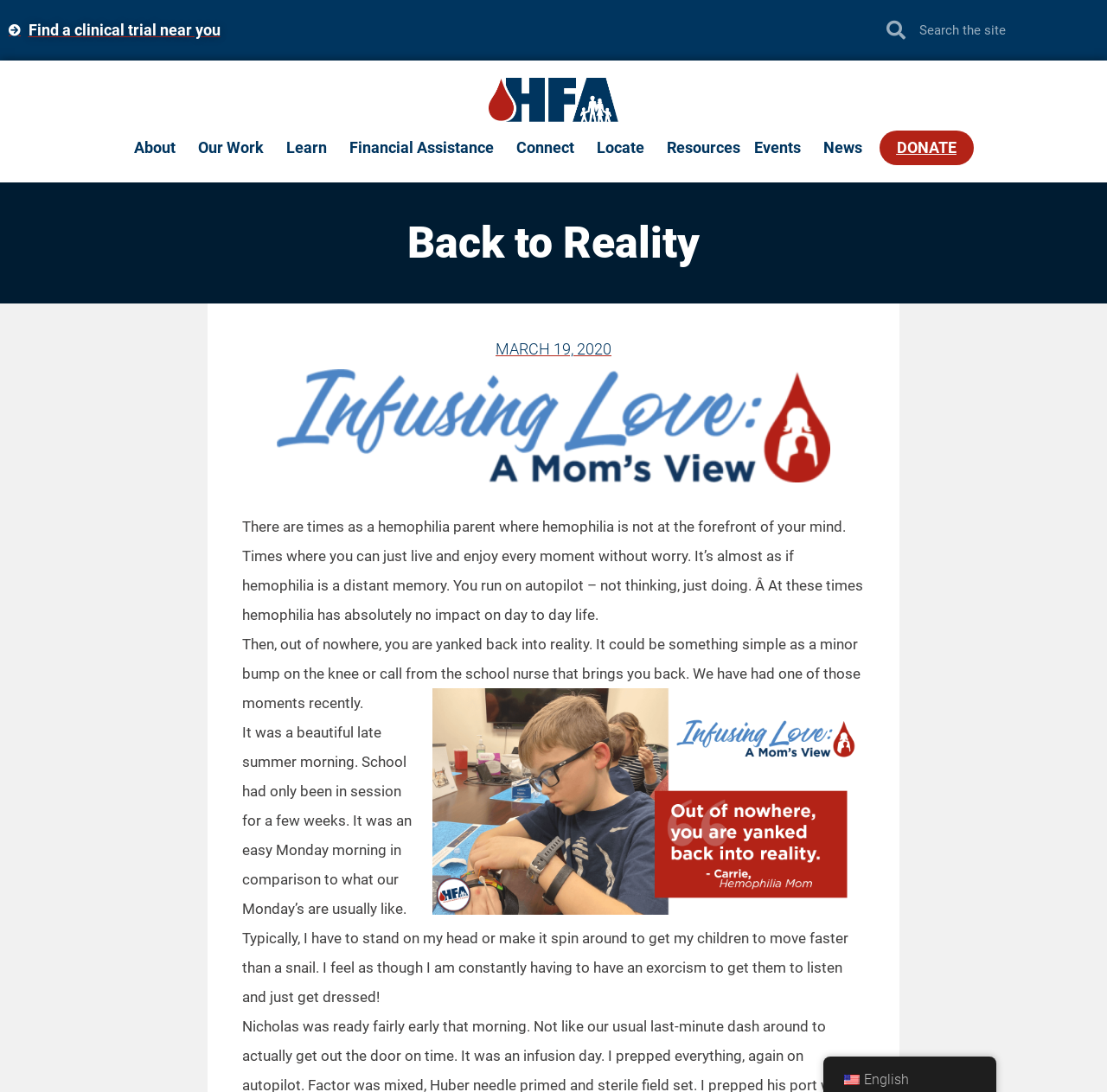Please determine the bounding box coordinates for the element that should be clicked to follow these instructions: "Donate".

[0.794, 0.12, 0.879, 0.151]